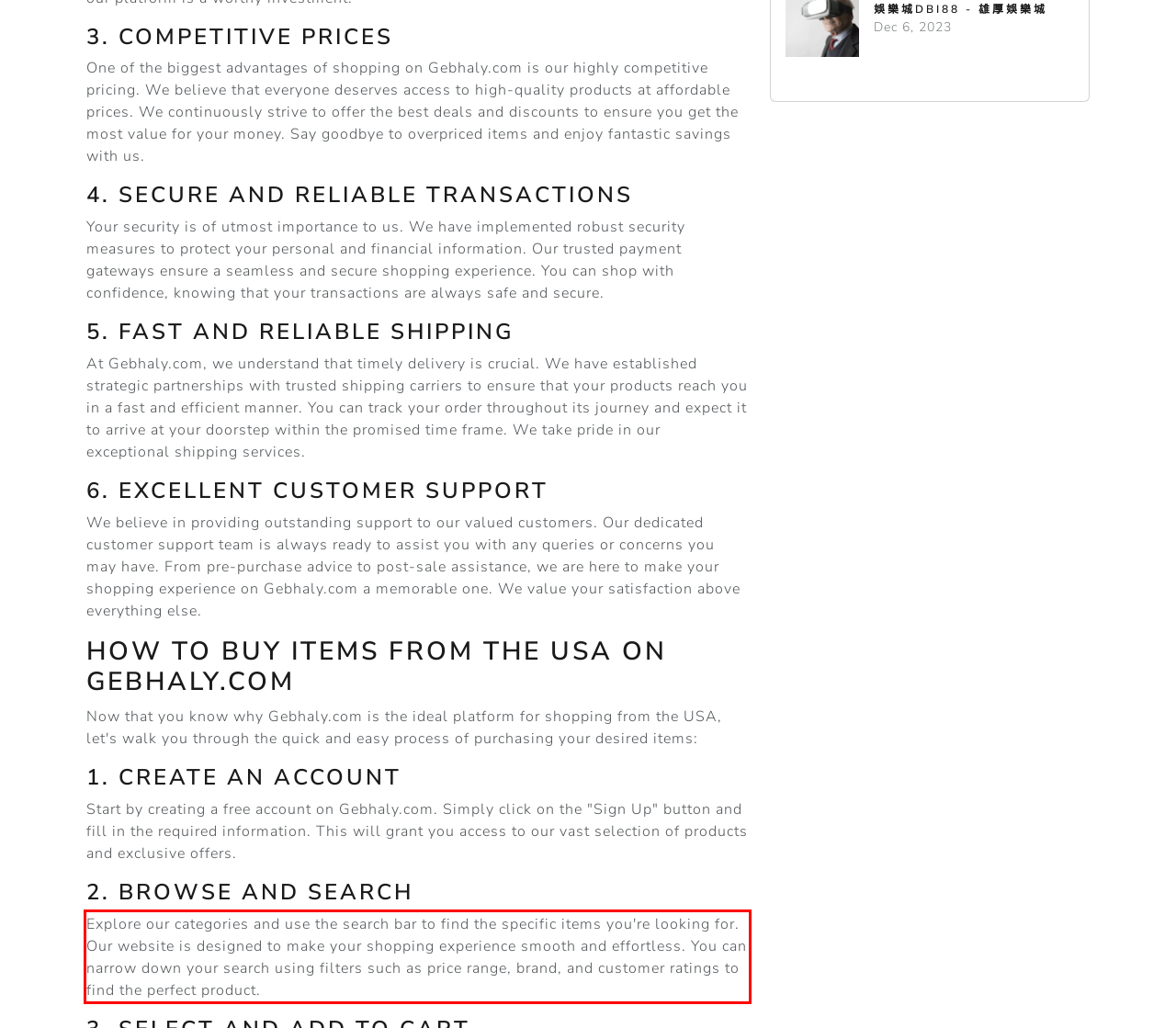Please look at the screenshot provided and find the red bounding box. Extract the text content contained within this bounding box.

Explore our categories and use the search bar to find the specific items you're looking for. Our website is designed to make your shopping experience smooth and effortless. You can narrow down your search using filters such as price range, brand, and customer ratings to find the perfect product.